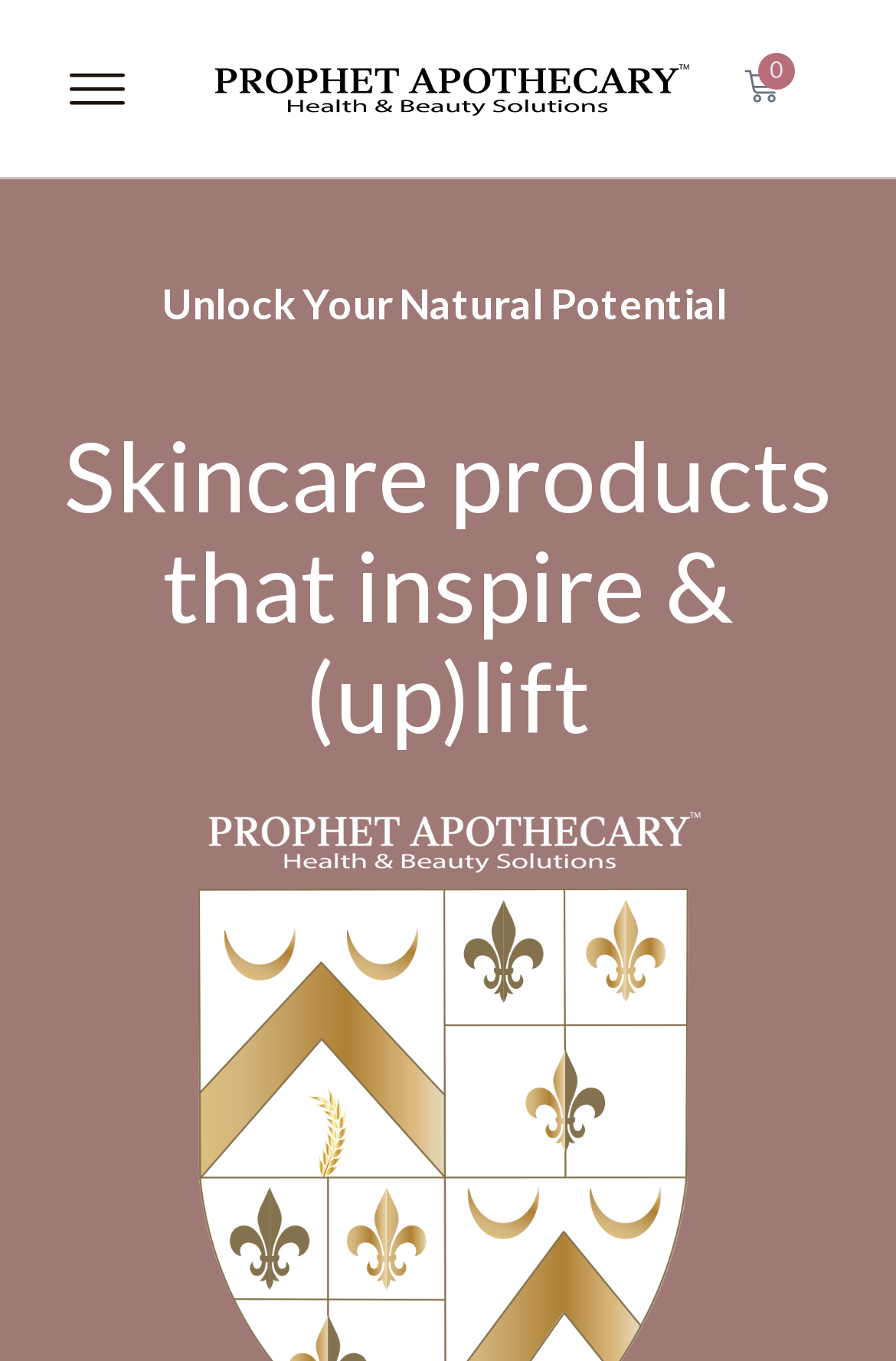Bounding box coordinates are given in the format (top-left x, top-left y, bottom-right x, bottom-right y). All values should be floating point numbers between 0 and 1. Provide the bounding box coordinate for the UI element described as: parent_node: HOME aria-label="hamburger-icon"

[0.051, 0.031, 0.167, 0.099]